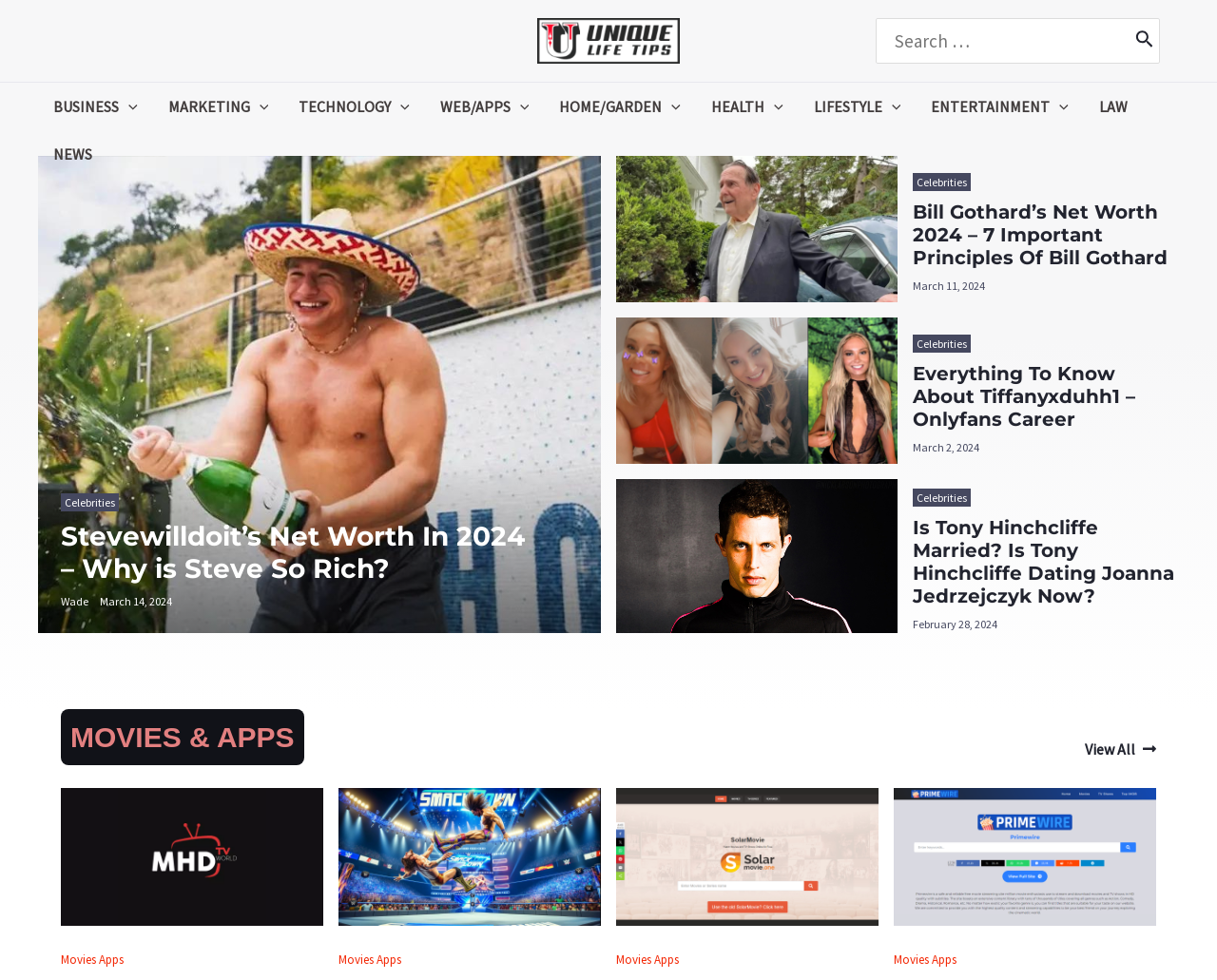Find the bounding box of the element with the following description: "Celebrities". The coordinates must be four float numbers between 0 and 1, formatted as [left, top, right, bottom].

[0.753, 0.5, 0.795, 0.515]